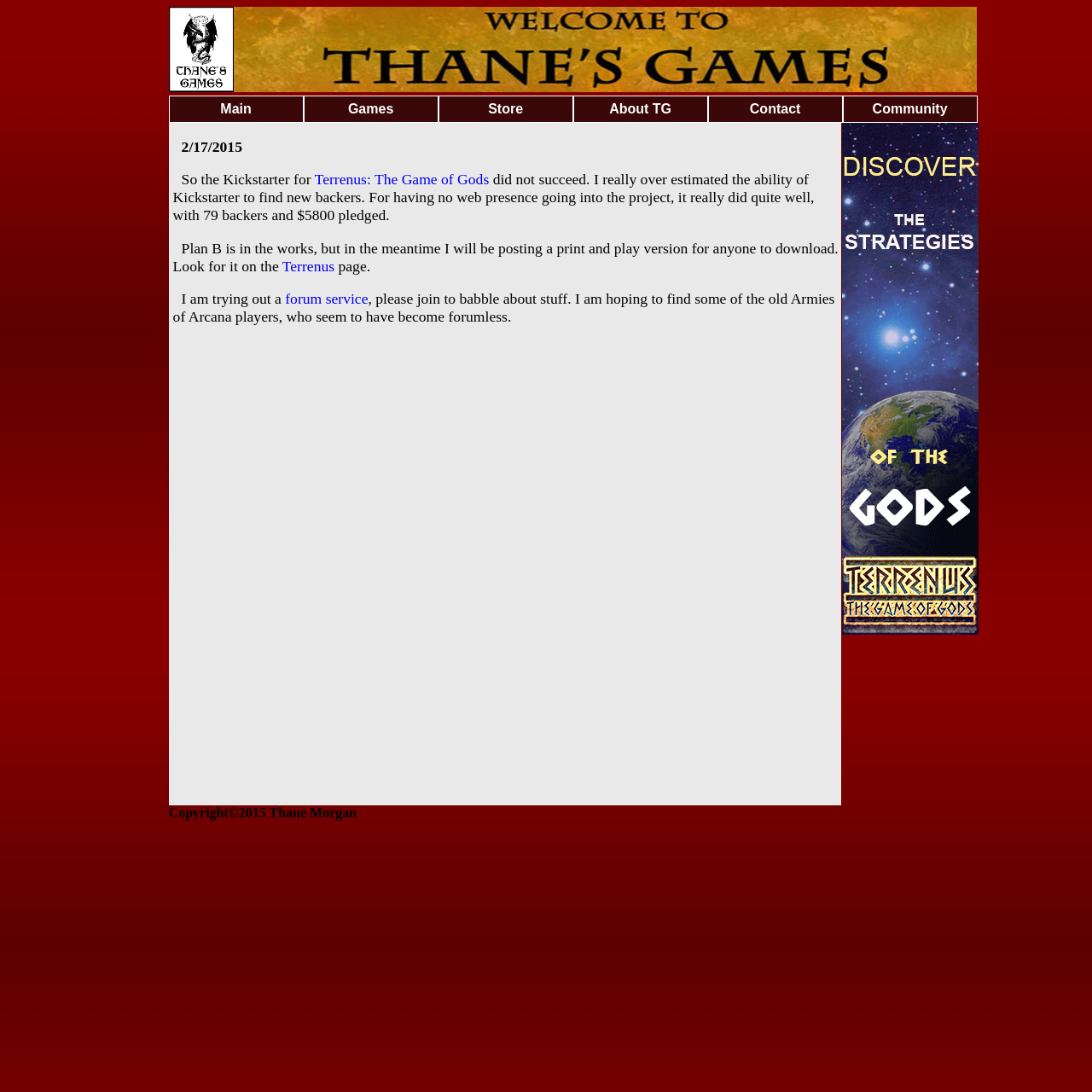Locate the bounding box coordinates of the clickable element to fulfill the following instruction: "Contact Thane's Games". Provide the coordinates as four float numbers between 0 and 1 in the format [left, top, right, bottom].

[0.648, 0.088, 0.772, 0.112]